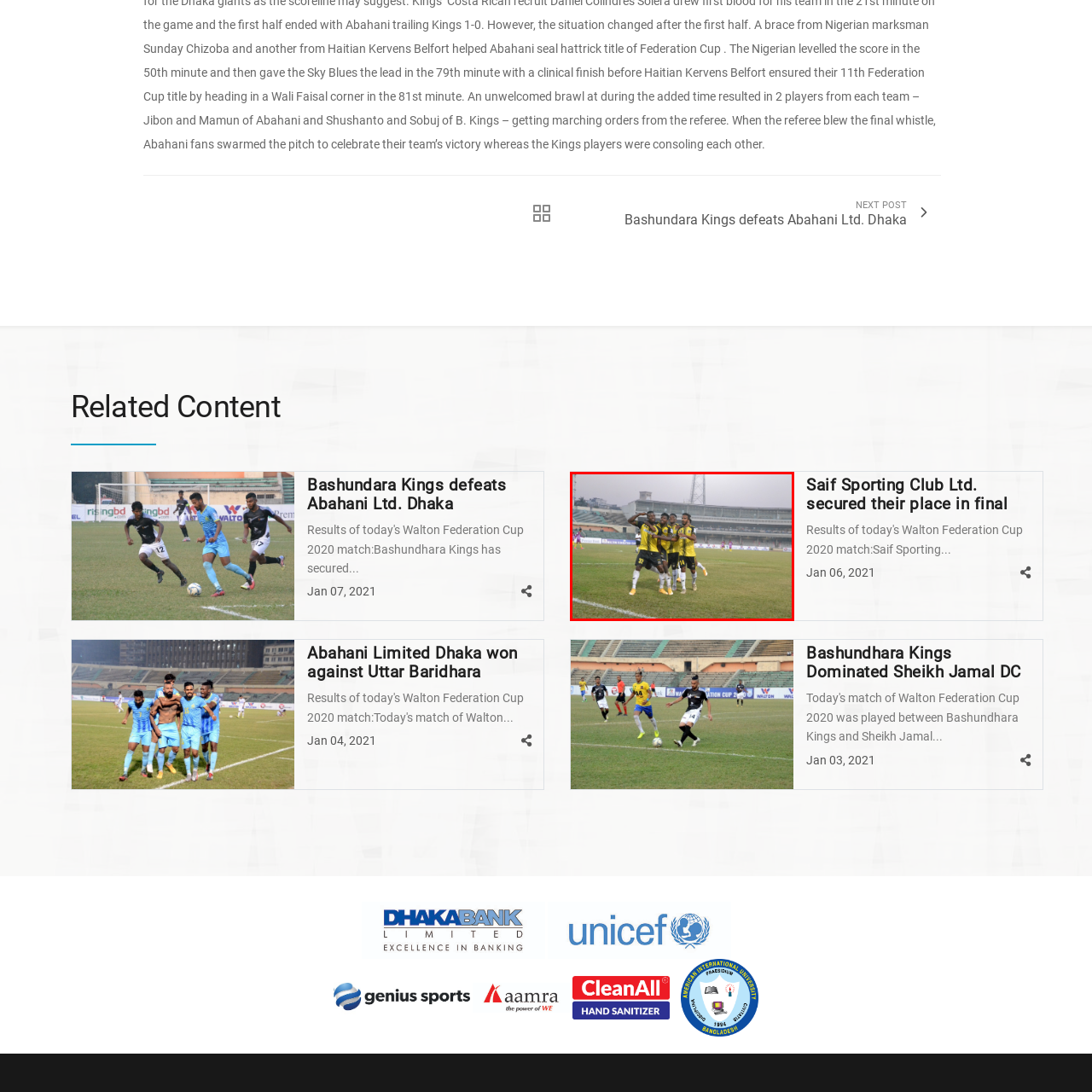Look at the area highlighted in the red box, What are the colors of Saif Sporting Club Ltd.'s kit? Please provide an answer in a single word or phrase.

Yellow and black